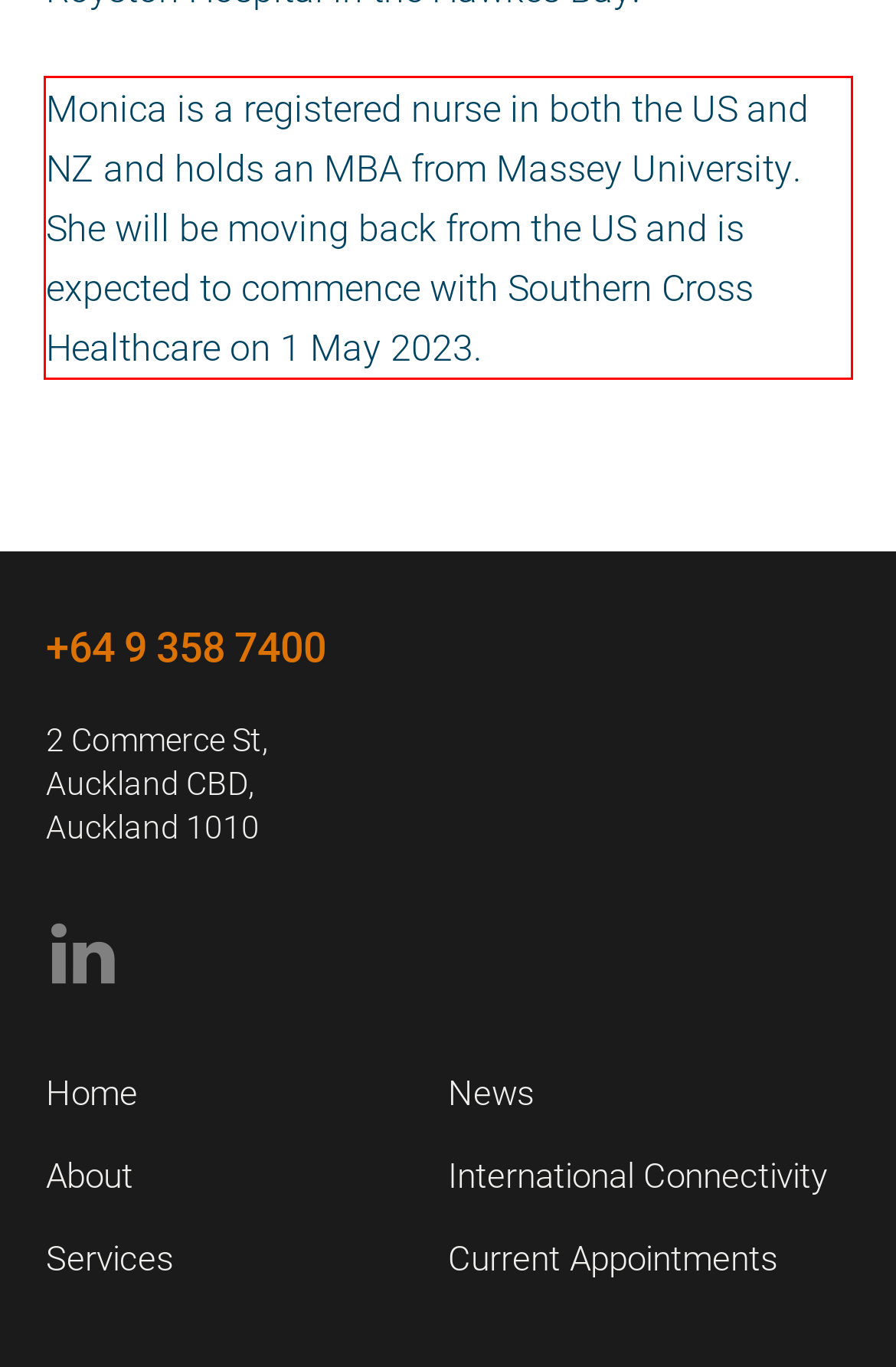Given a webpage screenshot, locate the red bounding box and extract the text content found inside it.

Monica is a registered nurse in both the US and NZ and holds an MBA from Massey University. She will be moving back from the US and is expected to commence with Southern Cross Healthcare on 1 May 2023.